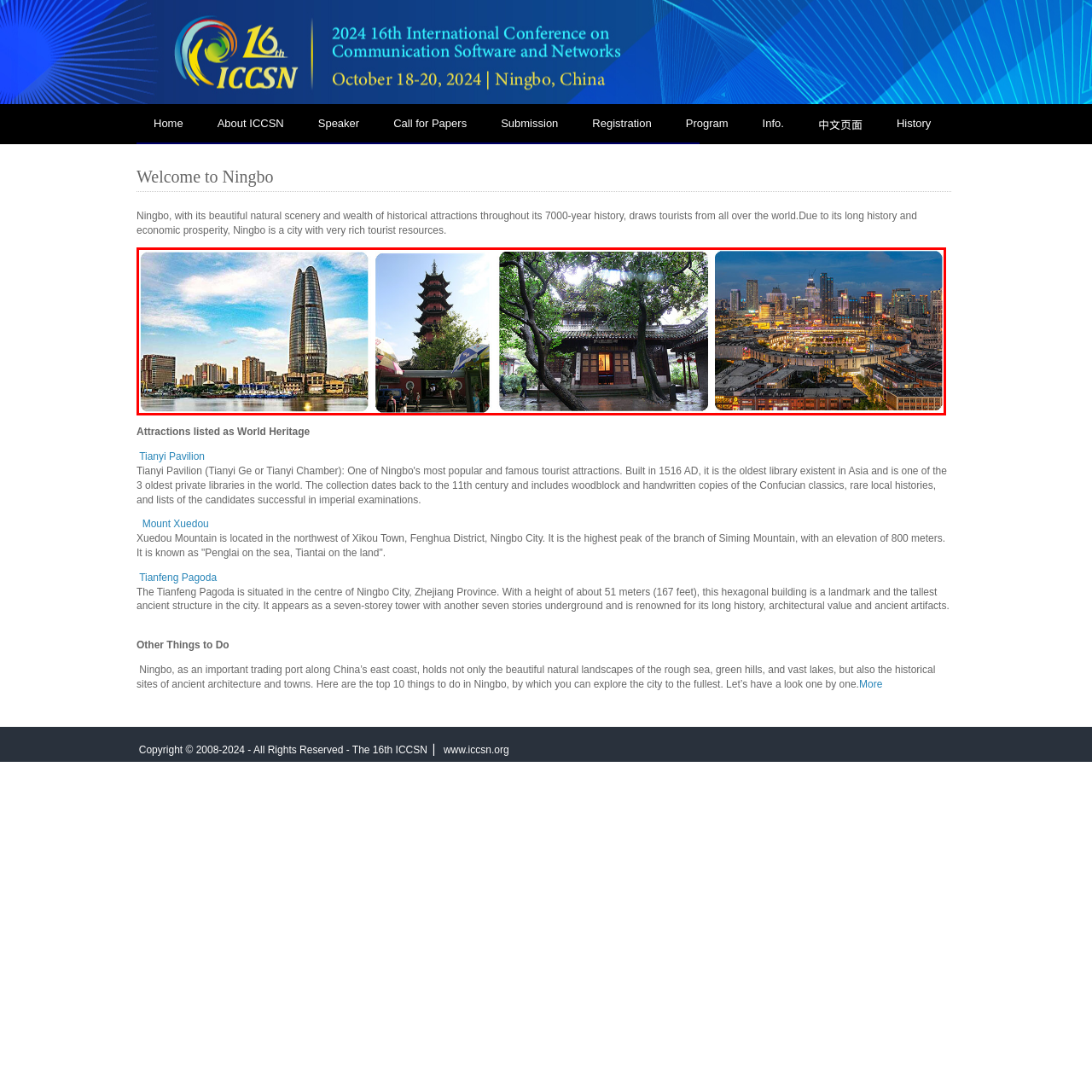Please scrutinize the image marked by the red boundary and answer the question that follows with a detailed explanation, using the image as evidence: 
What is symbolized by the vibrant urban view at night?

The caption explains that the vibrant urban view at night, showcasing the bustling cityscape illuminated by lights, symbolizes the economic vitality of Ningbo, emphasizing the city's thriving economy.